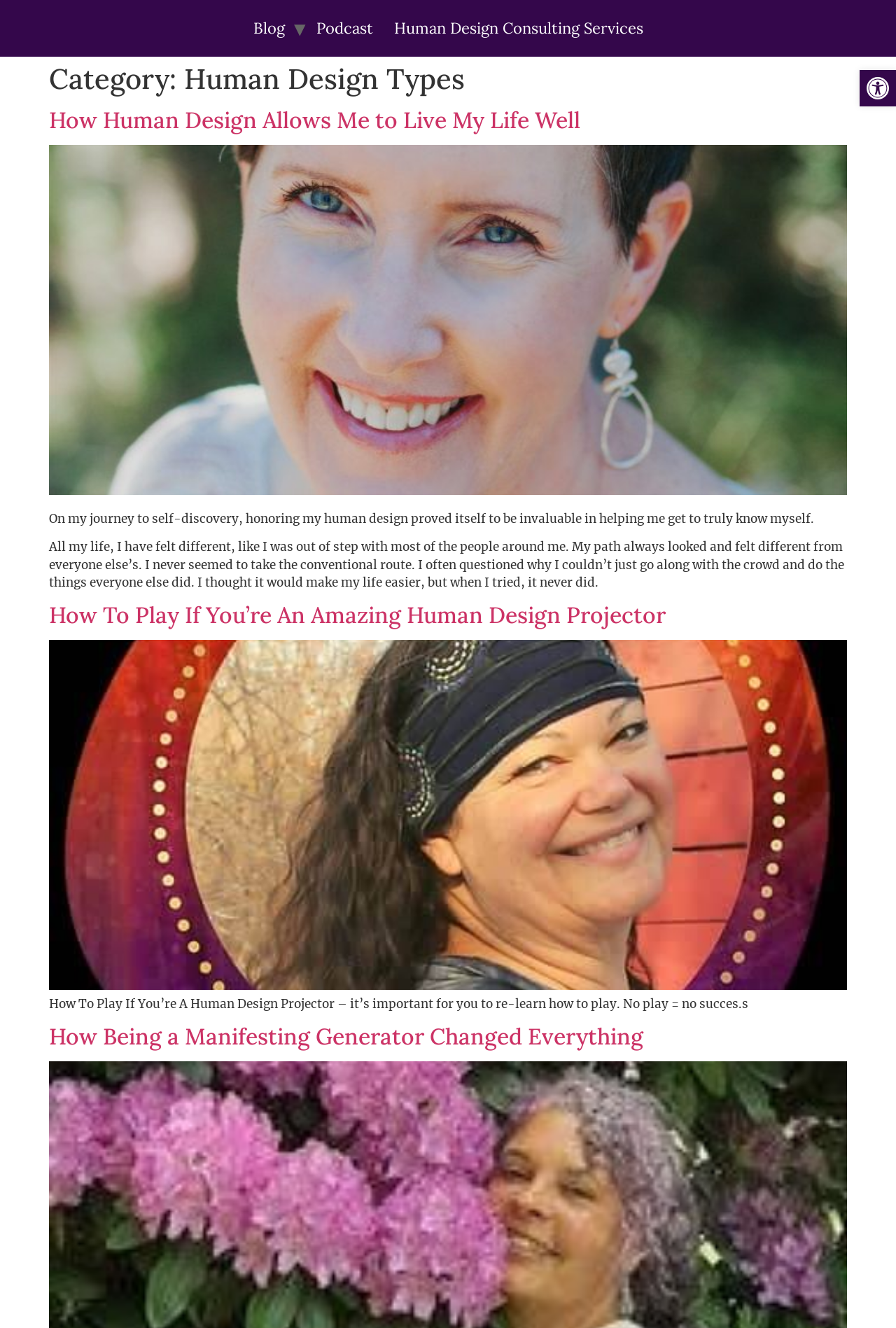Find the bounding box coordinates for the element that must be clicked to complete the instruction: "Read blog". The coordinates should be four float numbers between 0 and 1, indicated as [left, top, right, bottom].

[0.271, 0.008, 0.329, 0.034]